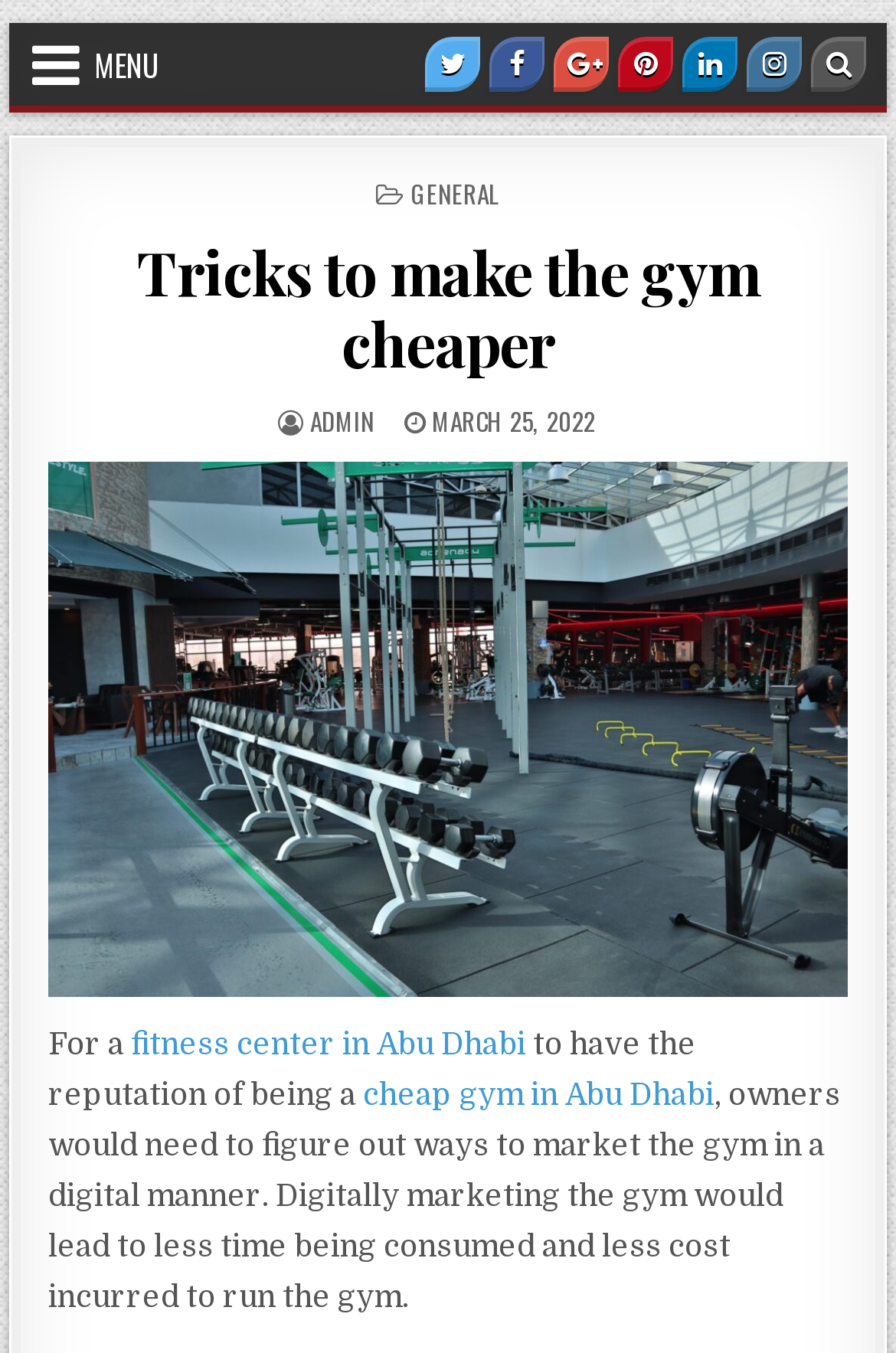Can you give a comprehensive explanation to the question given the content of the image?
What is the author of the article?

The author of the article can be found in the section below the article title, where it says 'AUTHOR: ADMIN'.